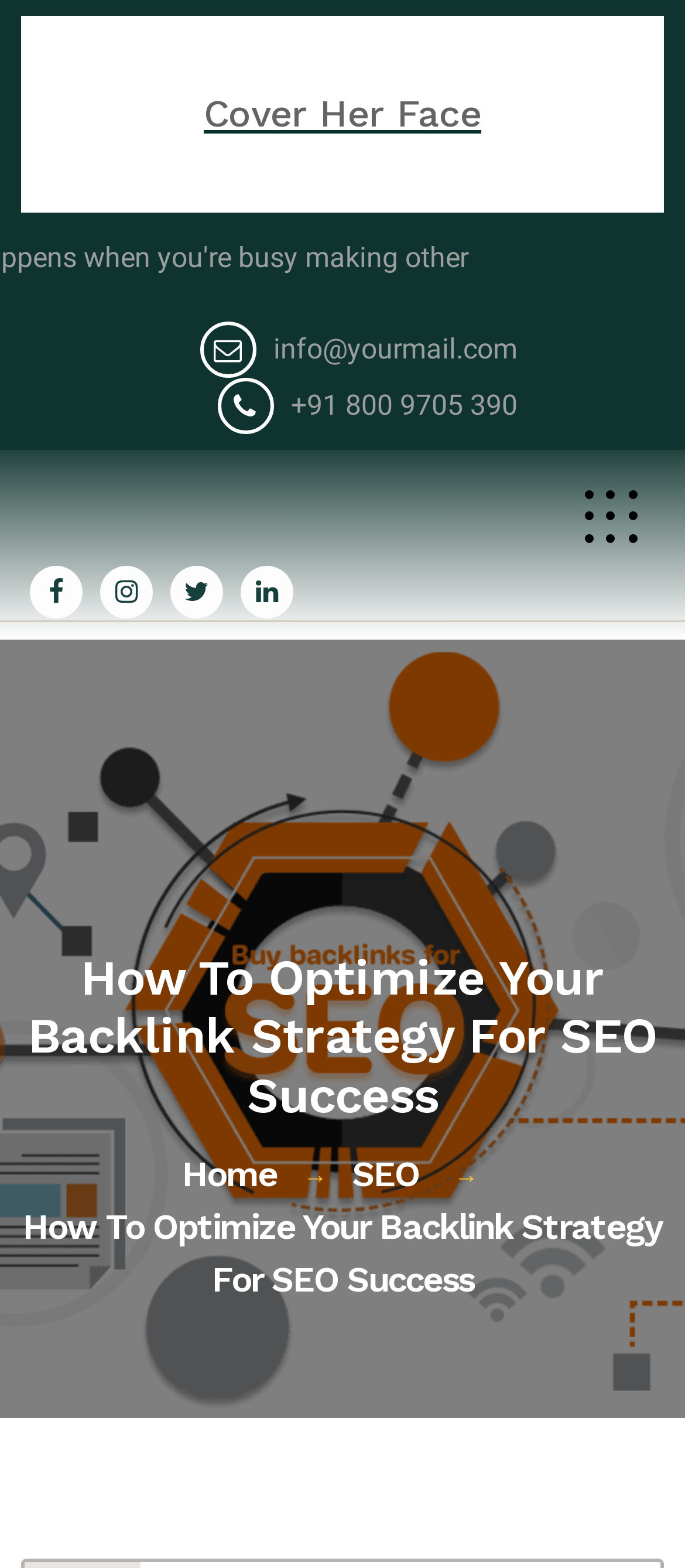Using the provided element description: "+91 800 9705 390", determine the bounding box coordinates of the corresponding UI element in the screenshot.

[0.317, 0.241, 0.755, 0.277]